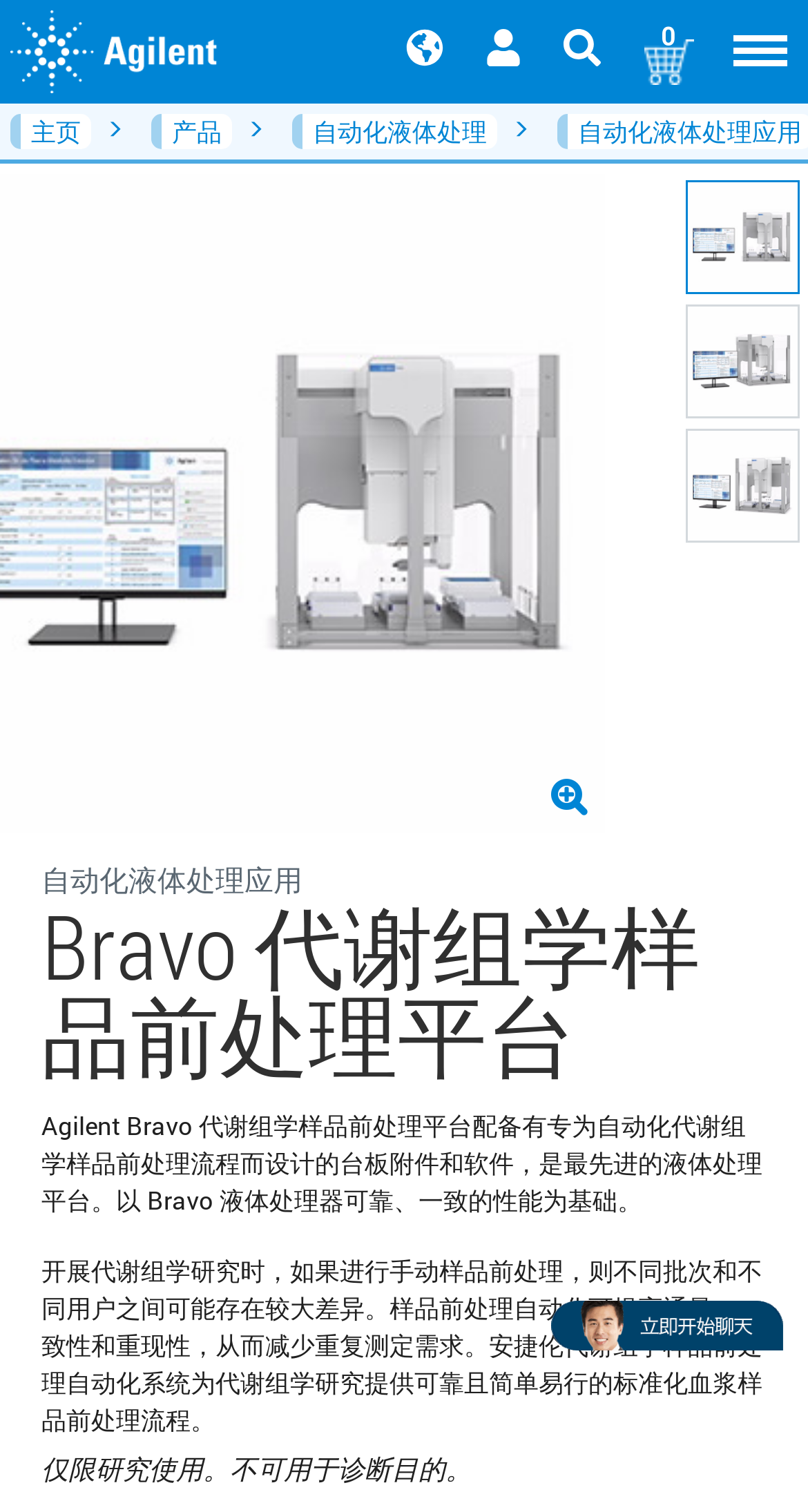Reply to the question with a brief word or phrase: What is the name of the product featured on the webpage?

Bravo 代谢组学样品前处理平台